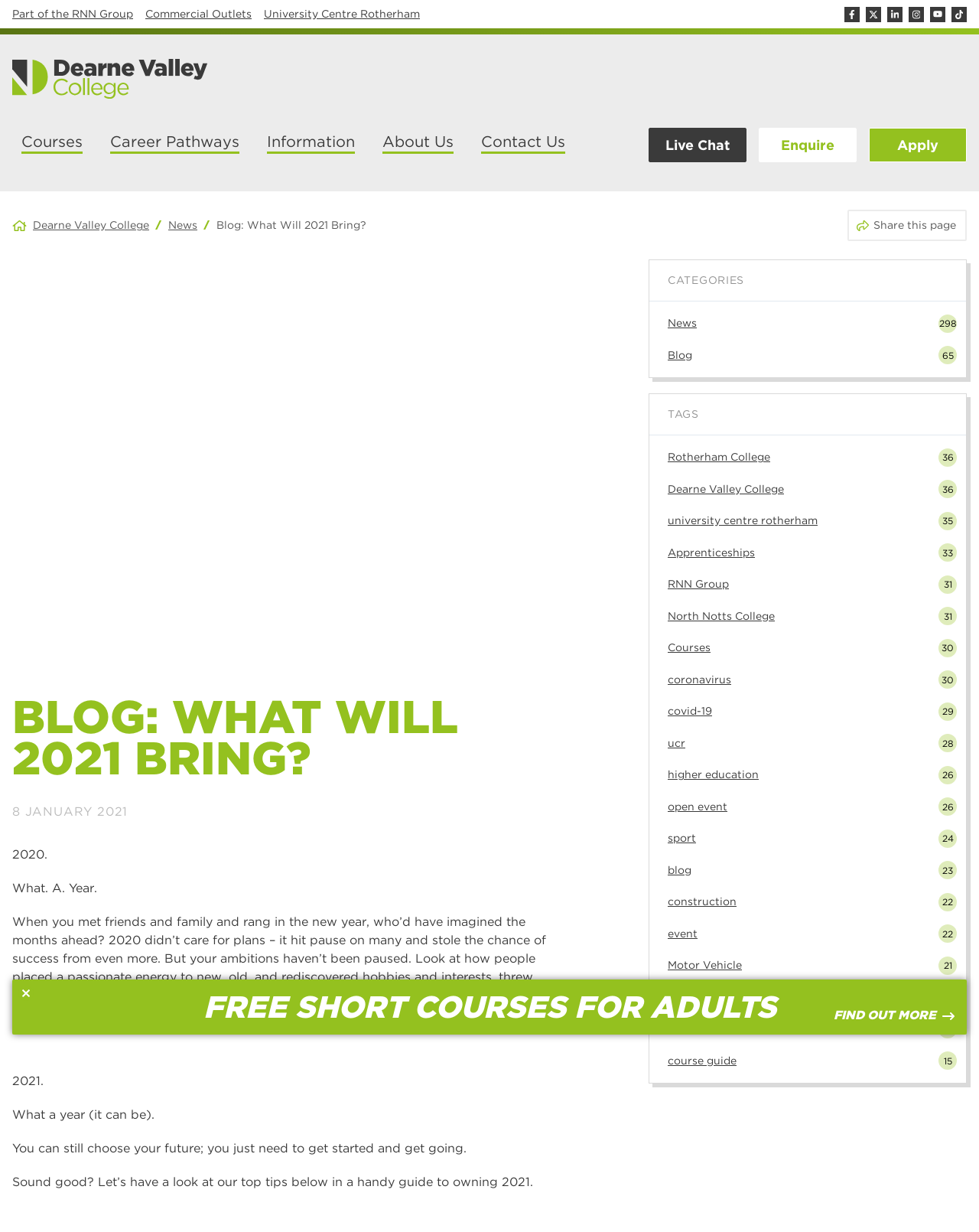Identify the bounding box coordinates for the UI element mentioned here: "health and social care". Provide the coordinates as four float values between 0 and 1, i.e., [left, top, right, bottom].

[0.673, 0.825, 0.81, 0.846]